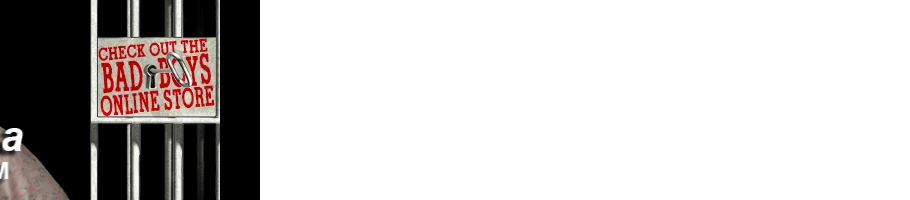What is the backdrop of the banner?
Please provide a comprehensive answer based on the visual information in the image.

The banner is displayed against the backdrop of a jail cell, which symbolizes the connection to themes of incarceration and the justice system, creating a thought-provoking visual juxtaposition.